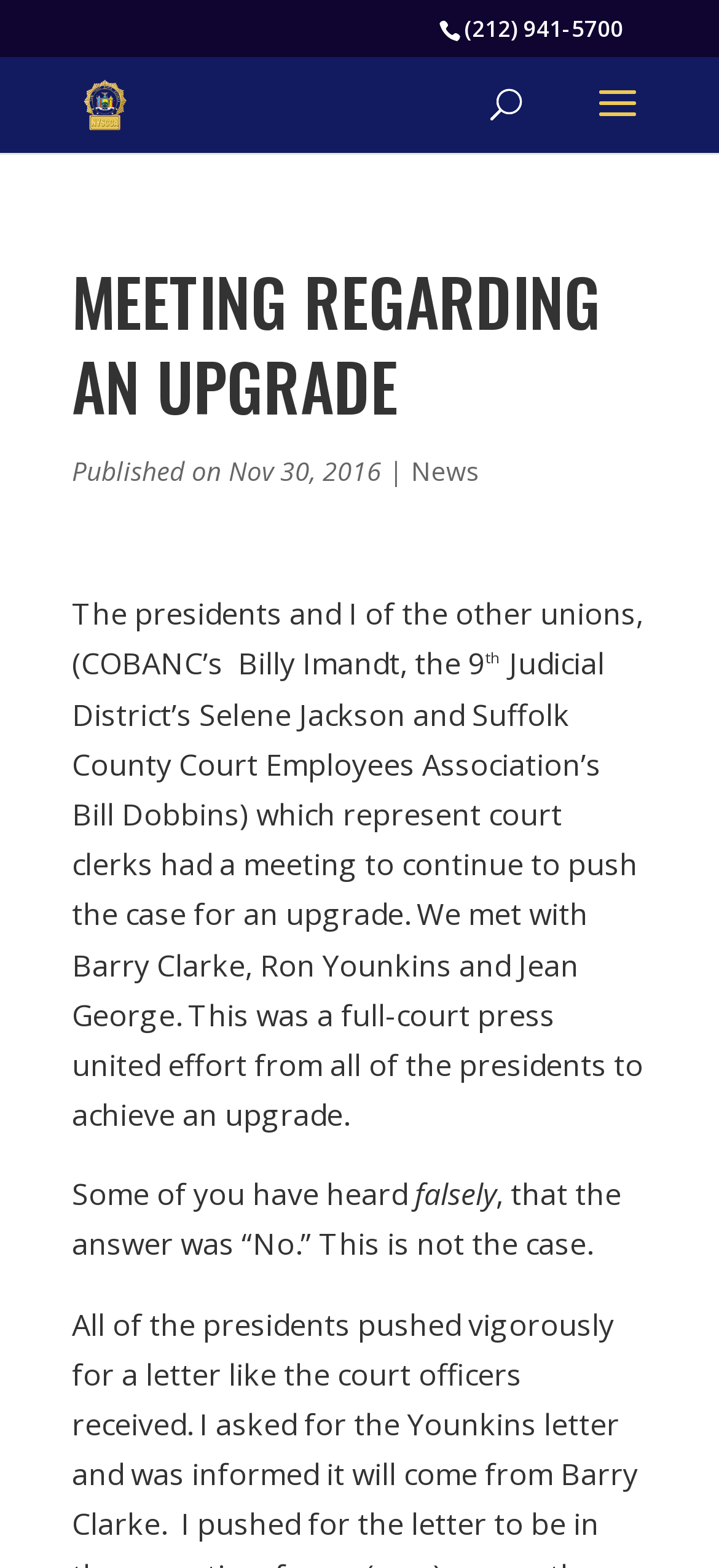What did the author ask for?
Answer the question with a single word or phrase derived from the image.

The Younkins letter